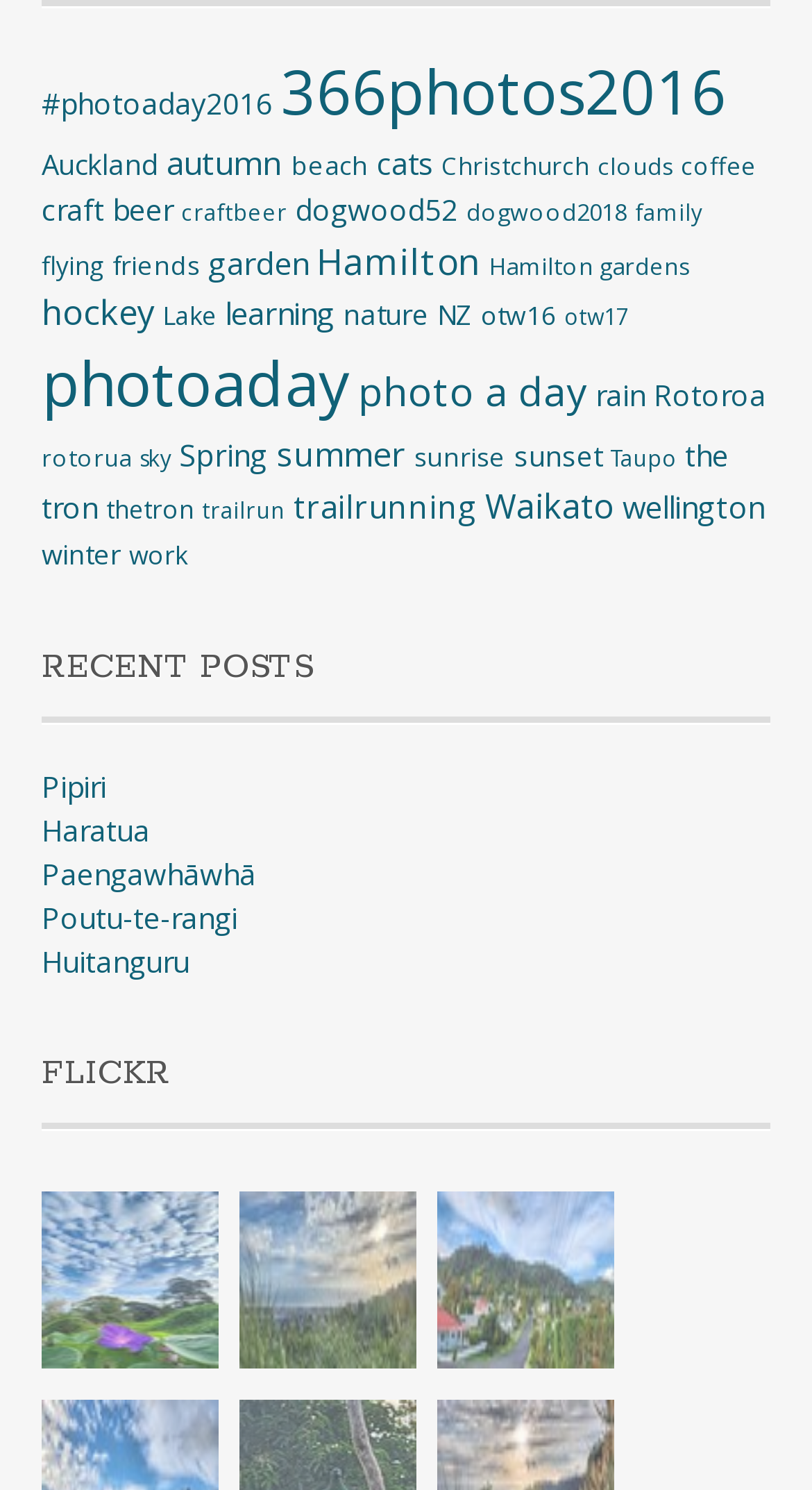How many images are there on this webpage?
Refer to the image and respond with a one-word or short-phrase answer.

3